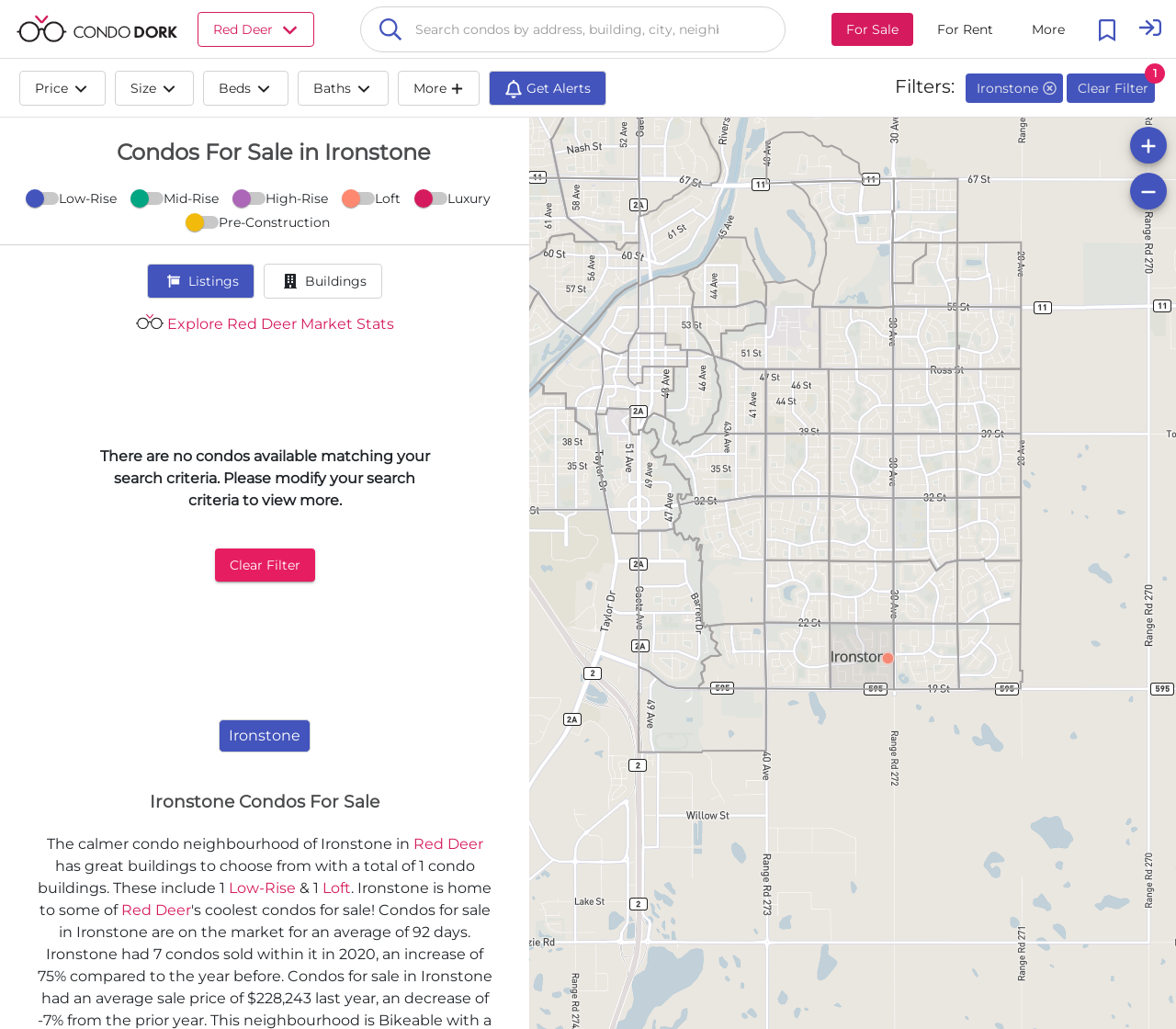Find the bounding box coordinates for the element described here: "Baths".

[0.253, 0.068, 0.33, 0.102]